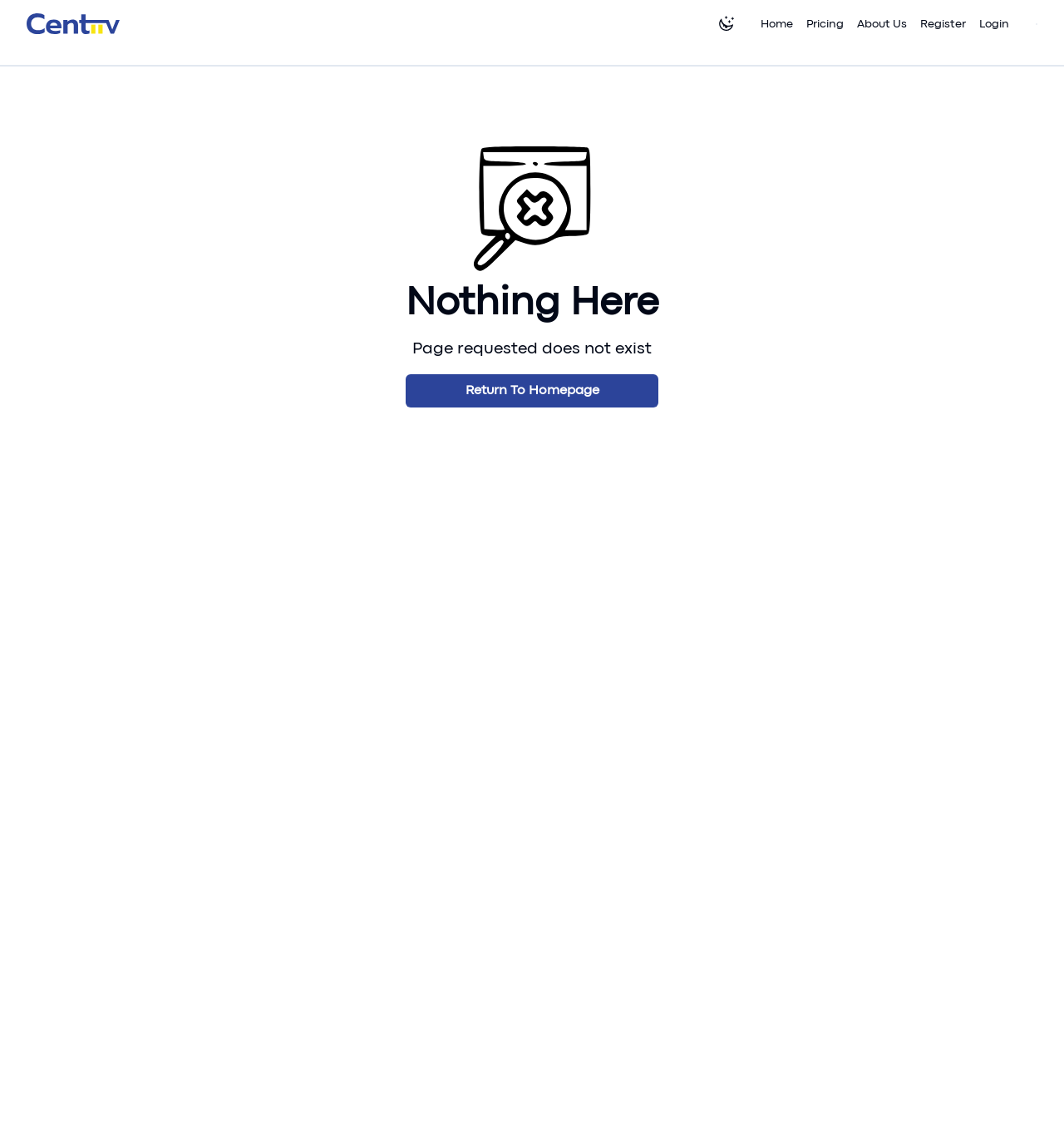Pinpoint the bounding box coordinates of the element that must be clicked to accomplish the following instruction: "register an account". The coordinates should be in the format of four float numbers between 0 and 1, i.e., [left, top, right, bottom].

[0.865, 0.014, 0.908, 0.028]